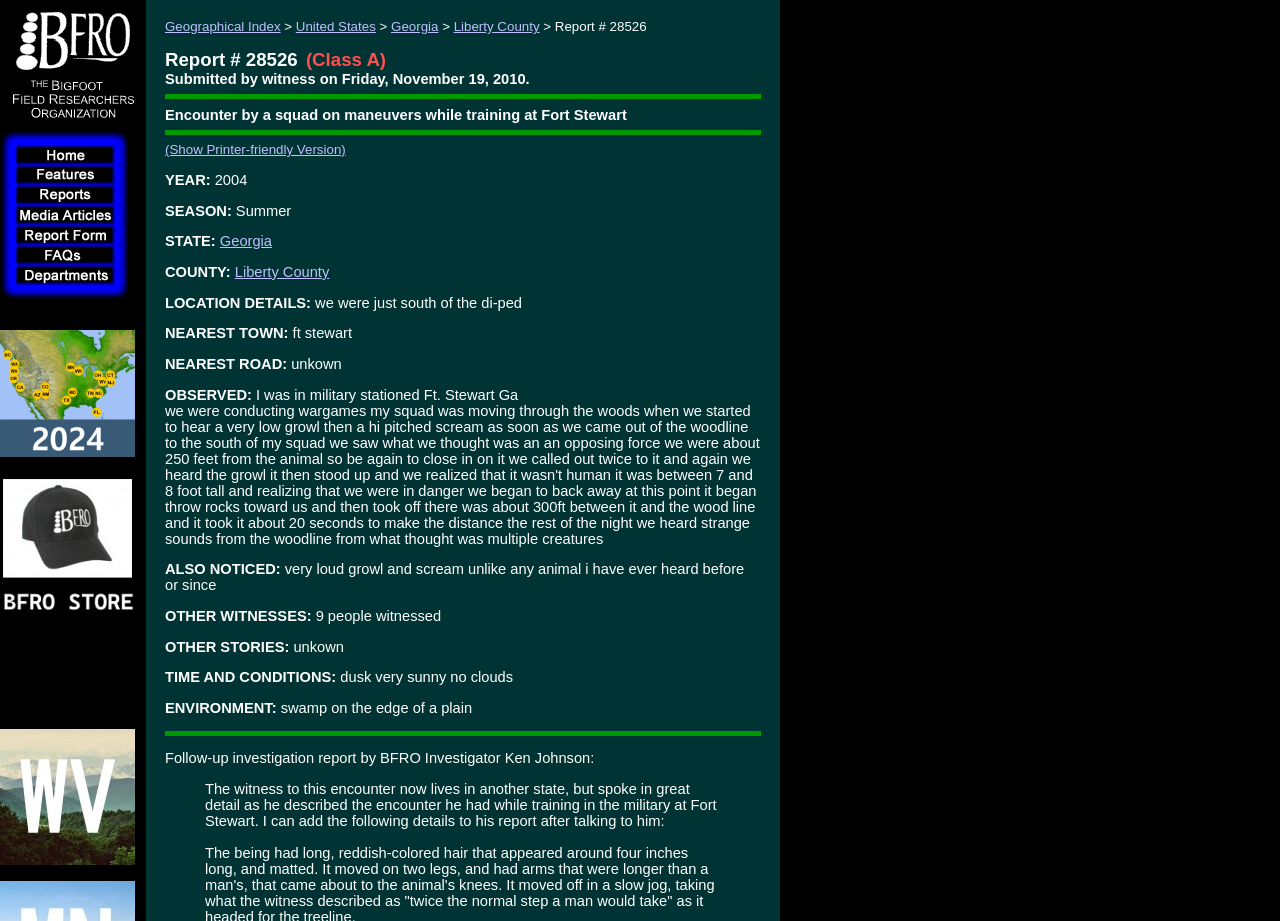Select the bounding box coordinates of the element I need to click to carry out the following instruction: "View the Geographical Index".

[0.129, 0.021, 0.219, 0.037]